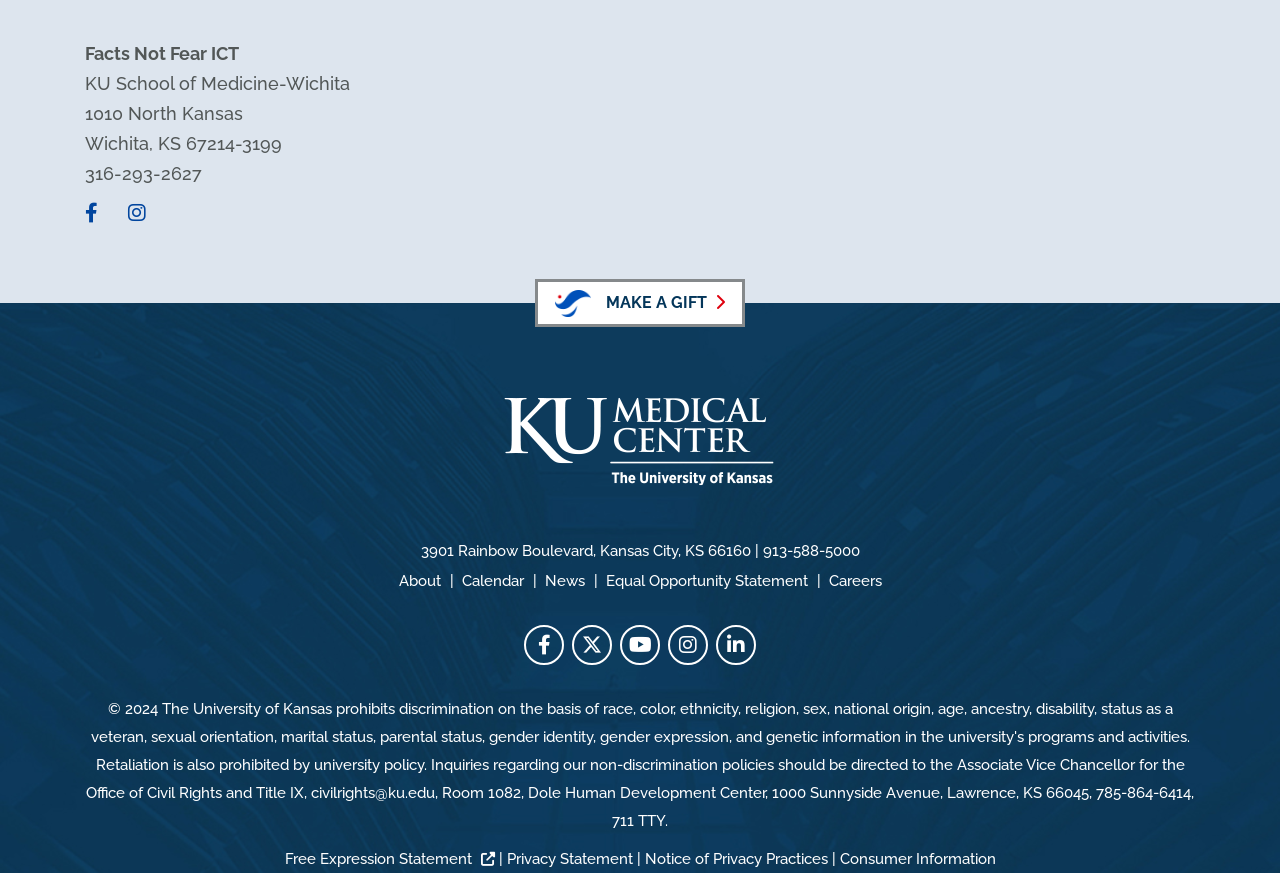Respond to the following question with a brief word or phrase:
What is the address of the Dole Human Development Center?

1000 Sunnyside Avenue, Lawrence, KS 66045